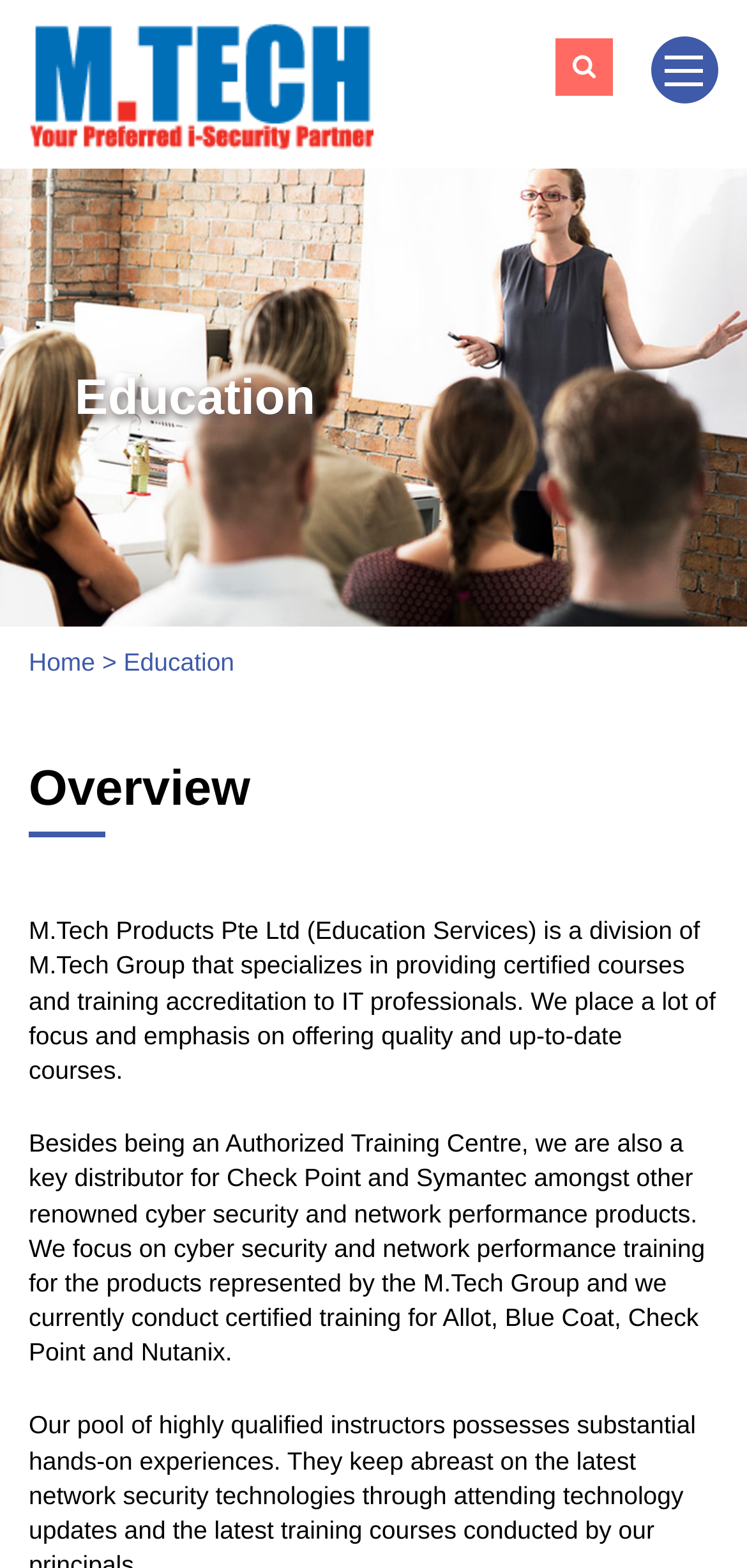How many companies are mentioned as product representatives?
Answer the question with a detailed and thorough explanation.

From the StaticText element, it is mentioned that 'We focus on cyber security and network performance training for the products represented by the M.Tech Group and we currently conduct certified training for Allot, Blue Coat, Check Point and Nutanix.' which lists four companies as product representatives.